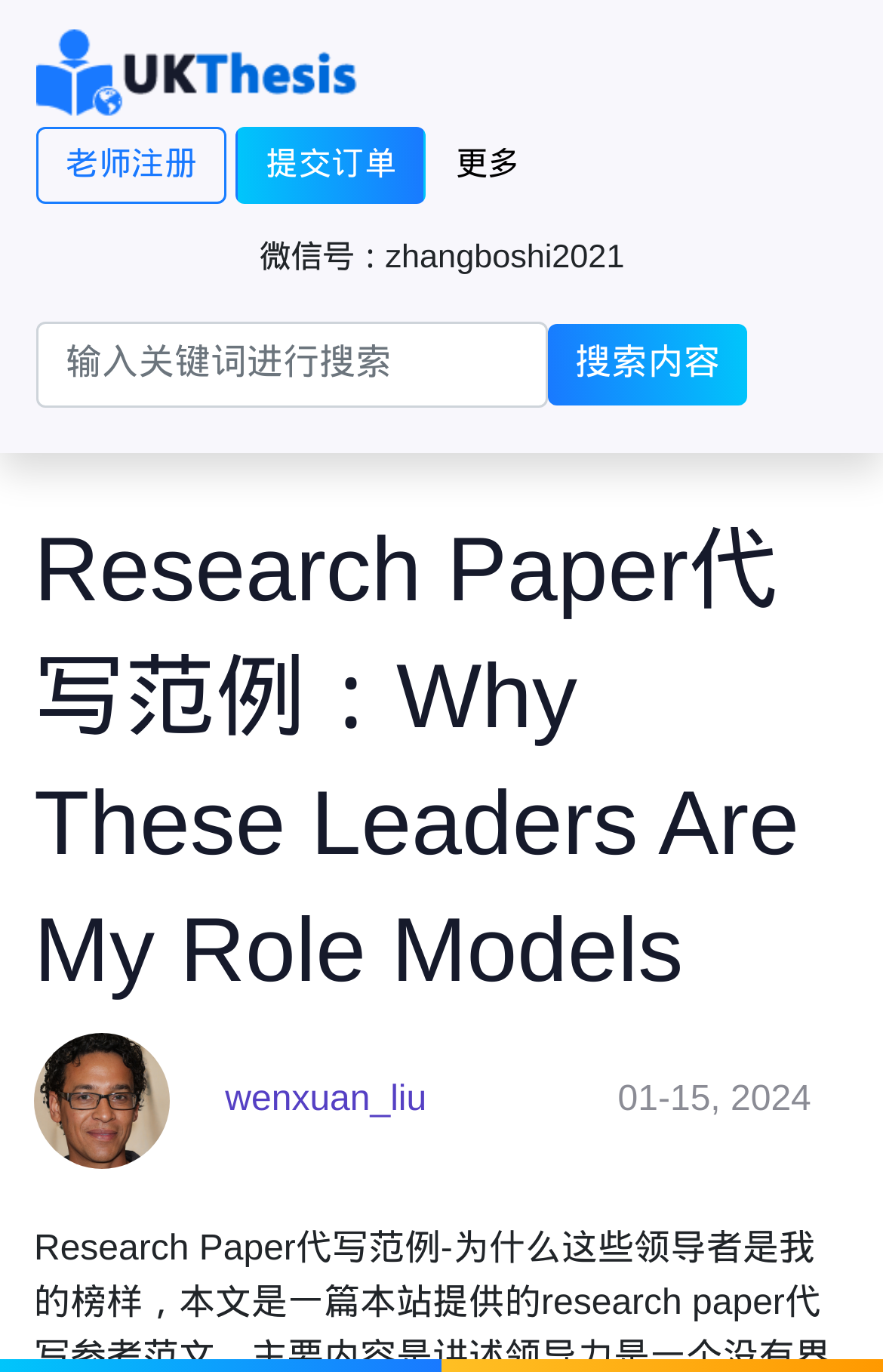What is the name of the website?
Based on the image, answer the question with as much detail as possible.

The name of the website can be found on the top left corner of the webpage, where it says '英国留学生网' with an image of a logo next to it.